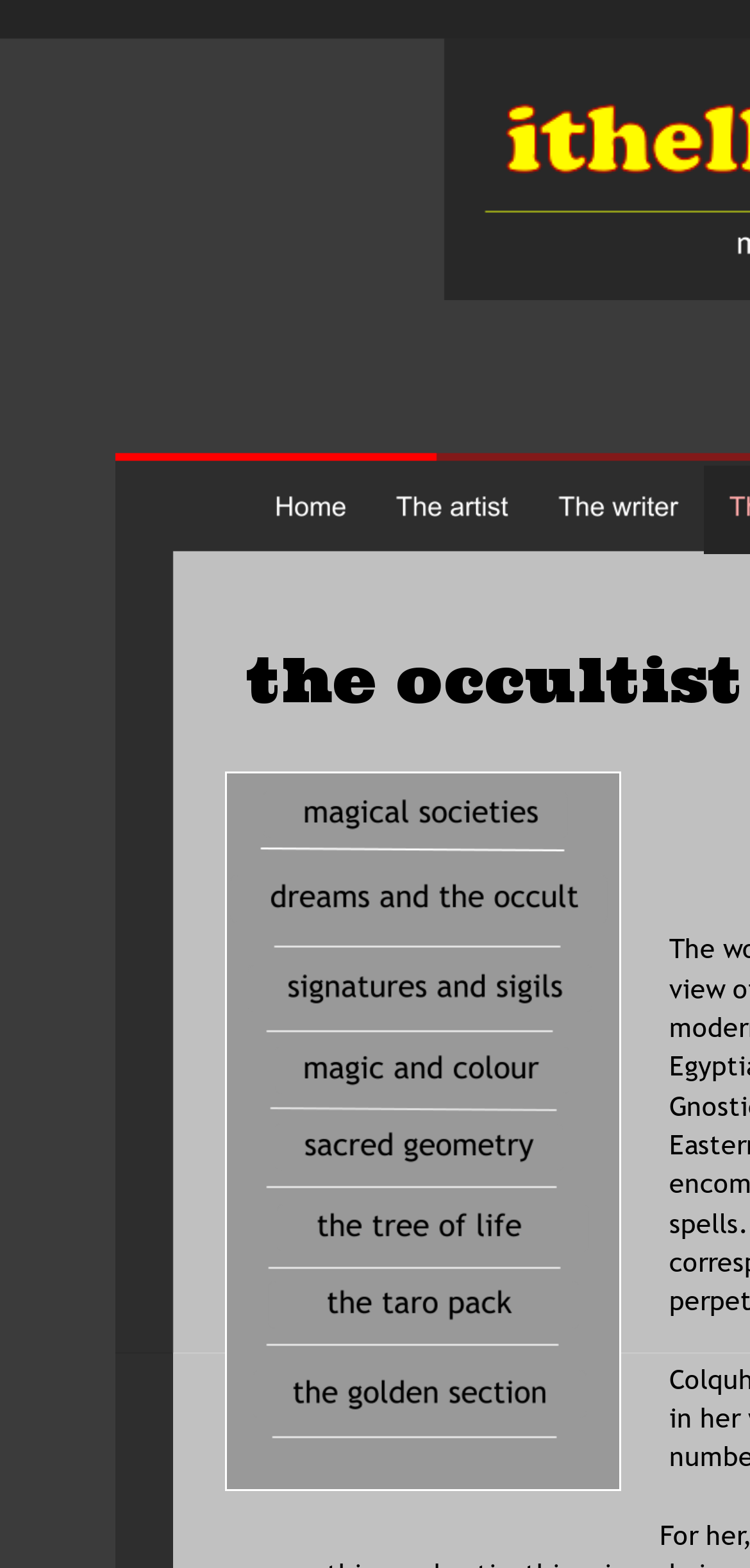How many sections are there on the webpage?
Refer to the image and provide a one-word or short phrase answer.

3